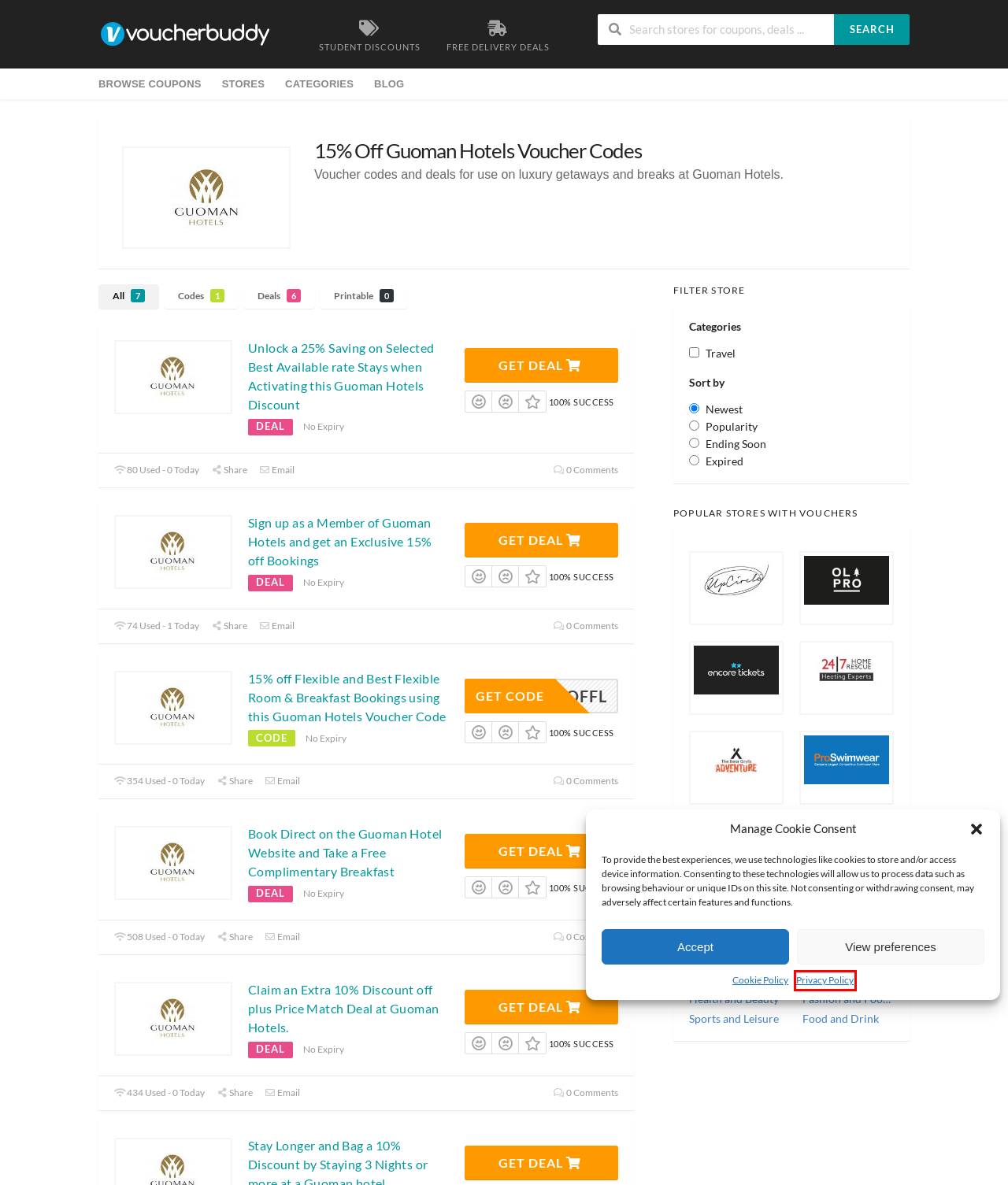You are given a screenshot of a webpage with a red bounding box around an element. Choose the most fitting webpage description for the page that appears after clicking the element within the red bounding box. Here are the candidates:
A. Bear Grylls Adventure 20% Voucher Codes & Discounts 2024 - Voucher Buddy
B. Fashion and Footwear Voucher Codes and Deals June 2024
C. All Stores - VoucherBuddy.co.uk
D. 247 Home Rescue Voucher Codes & Discounts 2024 - Voucher Buddy
E. ProSwimwear Voucher Codes & Discounts 2024 - Voucher Buddy
F. 10% Off Olpro Voucher Codes and Deals June 2024
G. UpCircle UK 15% off Voucher Codes & Discounts 2024 - Voucher Buddy
H. Privacy Policy - VoucherBuddy.co.uk

H